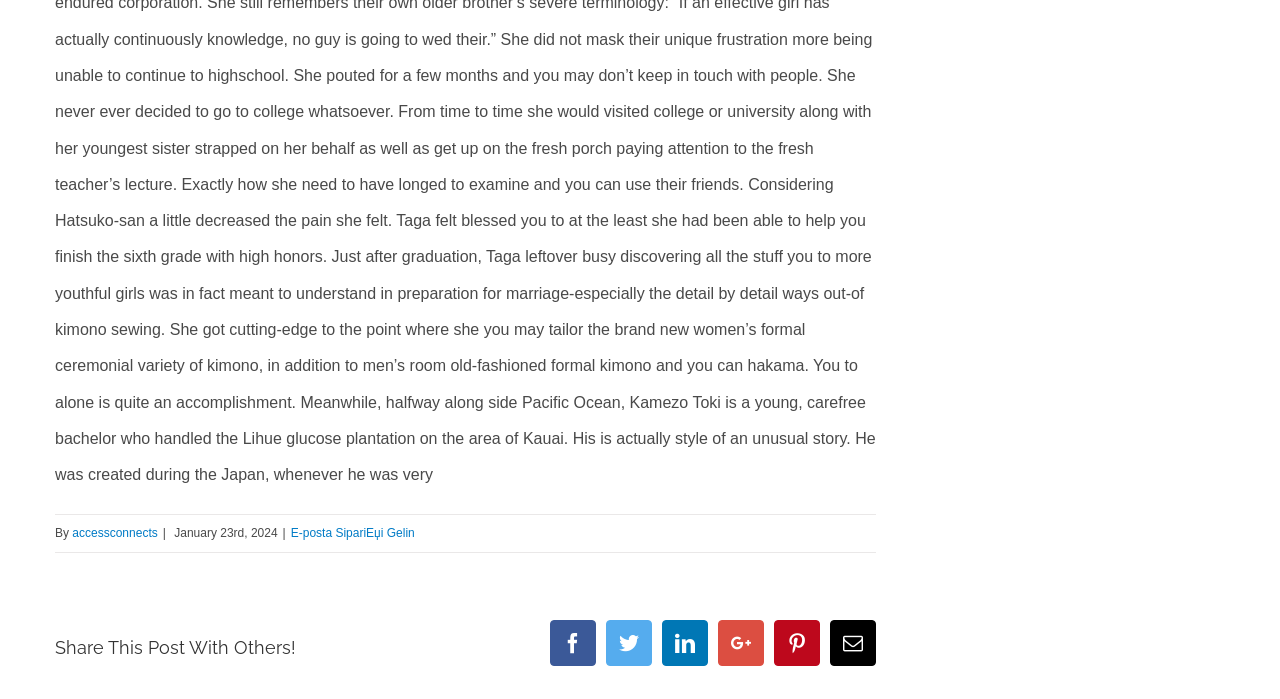What is the layout of the social media links section?
Please respond to the question with as much detail as possible.

I observed that the social media links are arranged horizontally, with each link placed next to the other, forming a row. This suggests a horizontal layout for the social media links section.